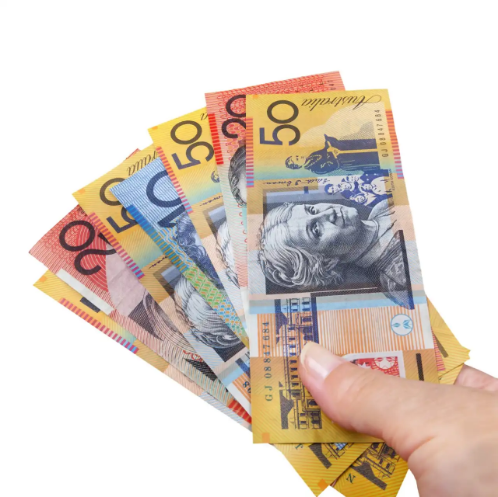Provide a comprehensive description of the image.

The image features a hand holding a fan of Australian banknotes, prominently displaying several denominations. The visible notes include two $50 bills, showcasing their vibrant yellow color, which features notable figures and designs representative of Australian currency. The background is plain, drawing focus to the banknotes being held. This imagery relates to financial transactions or discussions pertinent to economic topics, possibly in the context of employees and minimum wage reforms associated with the SCHADS Award, as mentioned in the surrounding text.